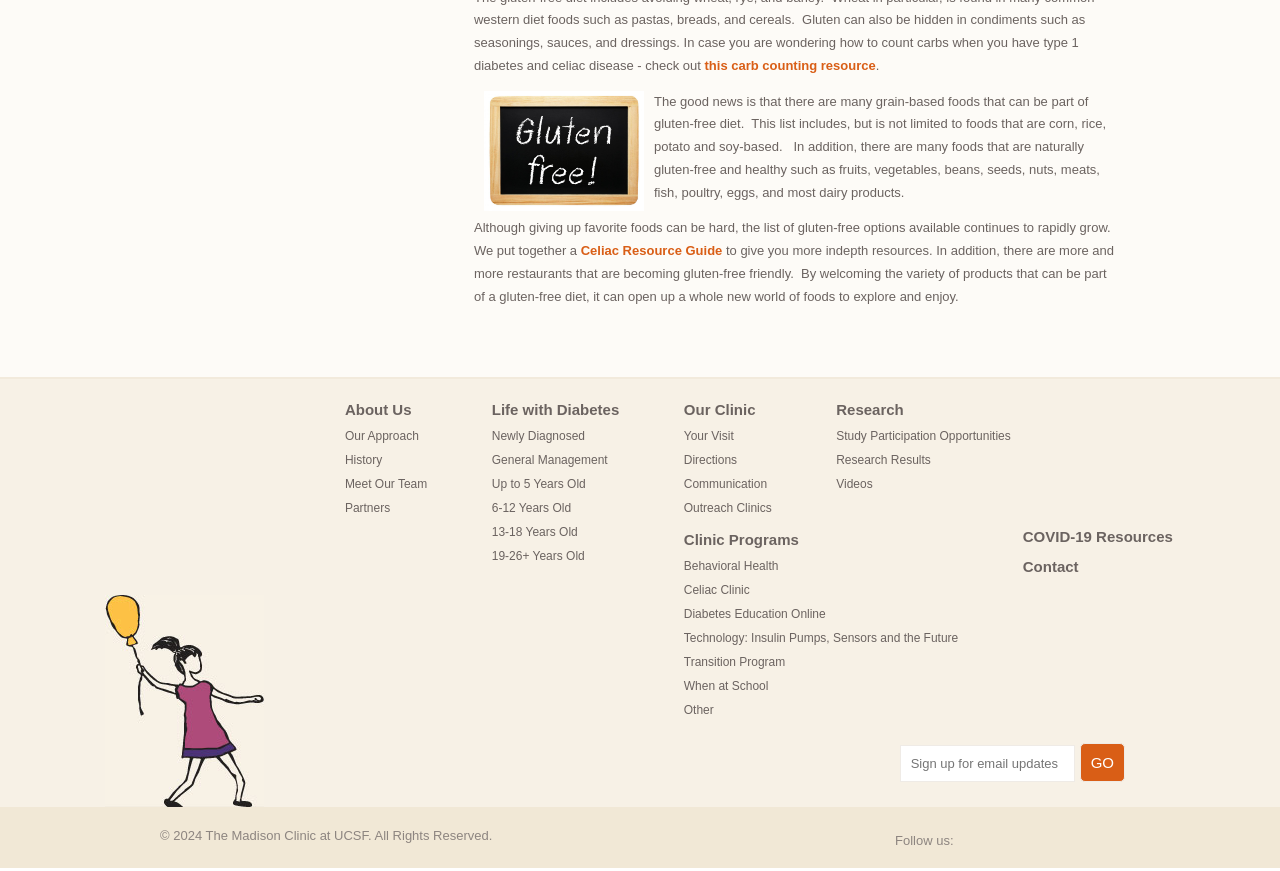Extract the bounding box coordinates of the UI element described by: "this carb counting resource". The coordinates should include four float numbers ranging from 0 to 1, e.g., [left, top, right, bottom].

[0.55, 0.066, 0.684, 0.084]